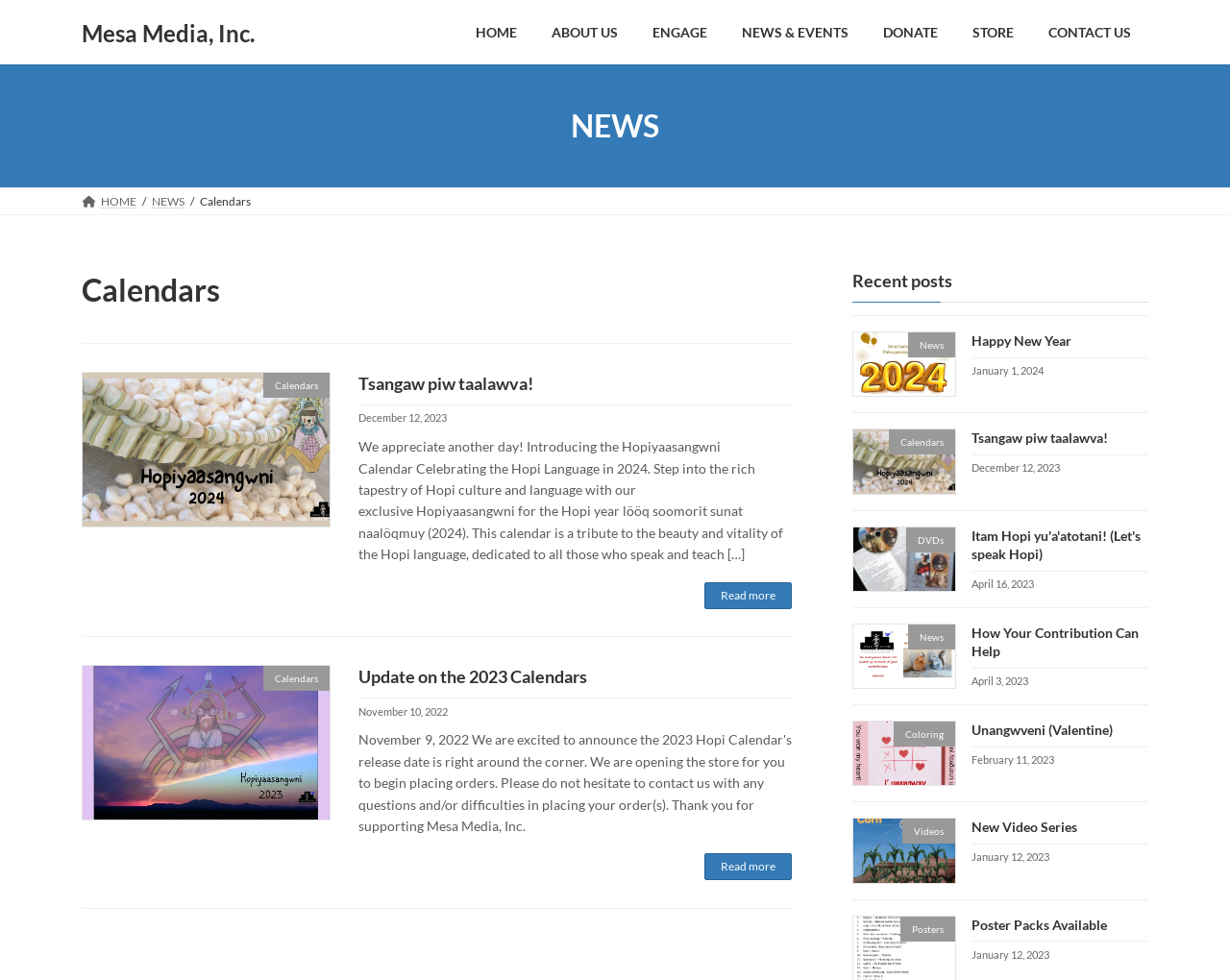Identify the bounding box coordinates necessary to click and complete the given instruction: "Check NEWS & EVENTS".

[0.589, 0.01, 0.704, 0.056]